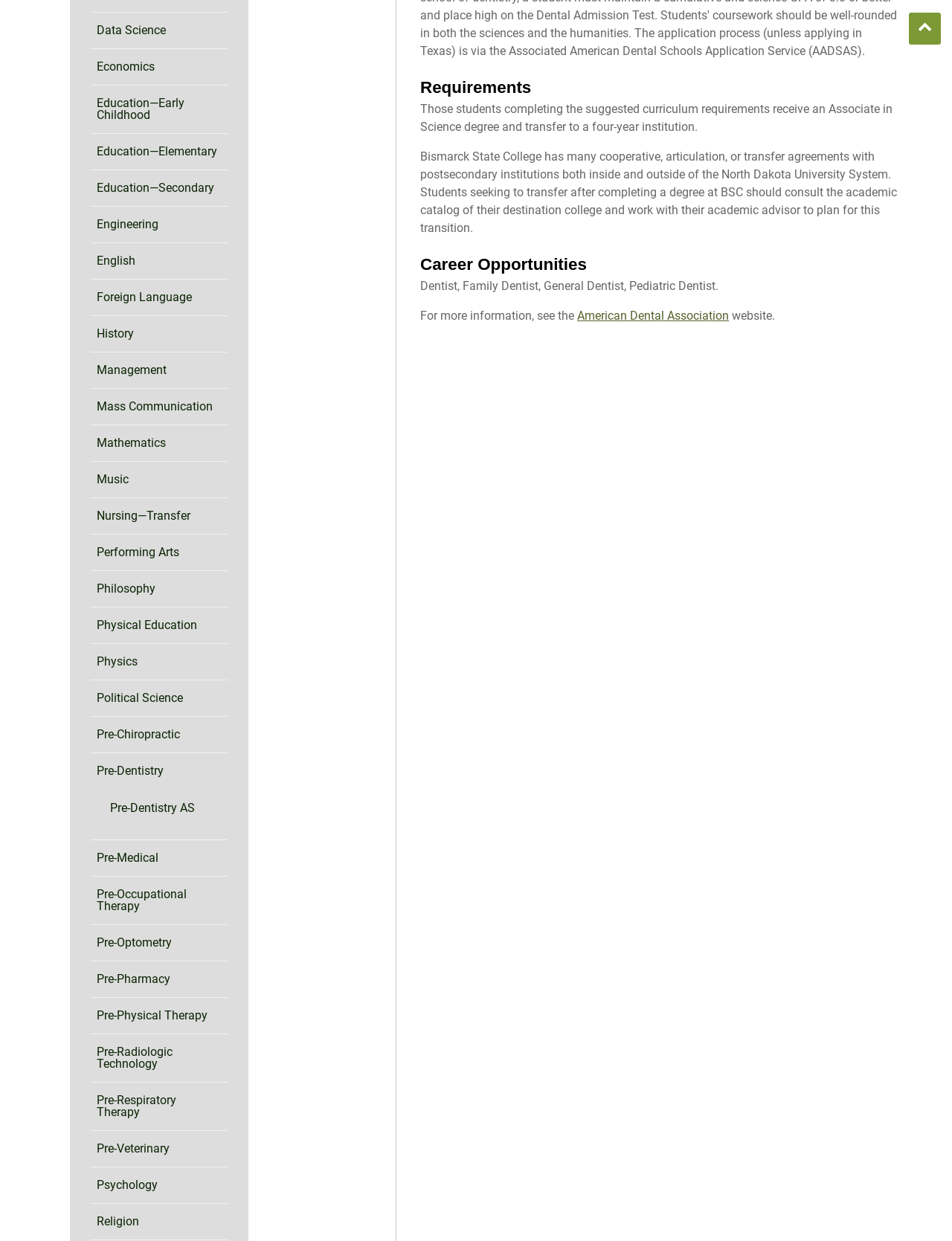What is the purpose of Bismarck State College's cooperative agreements? Analyze the screenshot and reply with just one word or a short phrase.

To facilitate transfer